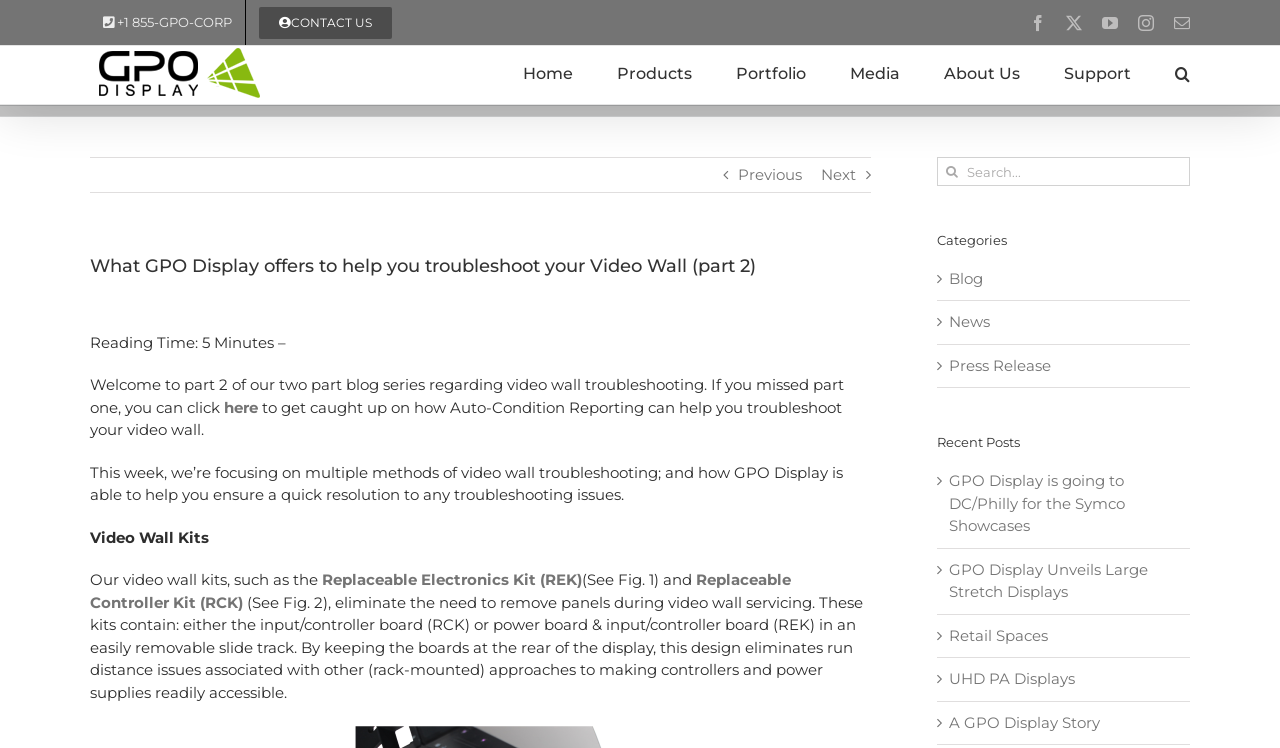Elaborate on the different components and information displayed on the webpage.

This webpage is about video wall troubleshooting, specifically part 2 of a blog series. At the top, there is a navigation menu with links to the home page, products, portfolio, media, about us, and support. Below the navigation menu, there is a heading that reads "What GPO Display offers to help you troubleshoot your Video Wall (part 2)". 

To the left of the heading, there is a logo of GPO Display | Visual Solutions, which is also a link. Above the logo, there are social media links to Facebook, YouTube, Instagram, and Email. 

The main content of the webpage starts with a brief introduction to the blog series, mentioning that it is part 2 and providing a link to part 1. The introduction is followed by a section that discusses video wall kits, specifically the Replaceable Electronics Kit (REK) and the Replaceable Controller Kit (RCK), which are designed to make video wall servicing easier.

On the right side of the webpage, there is a search bar with a search button and a categories section that lists links to blog, news, and press releases. Below the categories section, there is a recent posts section that lists links to several blog posts, including "GPO Display is going to DC/Philly for the Symco Showcases", "GPO Display Unveils Large Stretch Displays", and others.

At the bottom of the webpage, there are links to previous and next pages, as well as a link to the home page and other sections of the website.